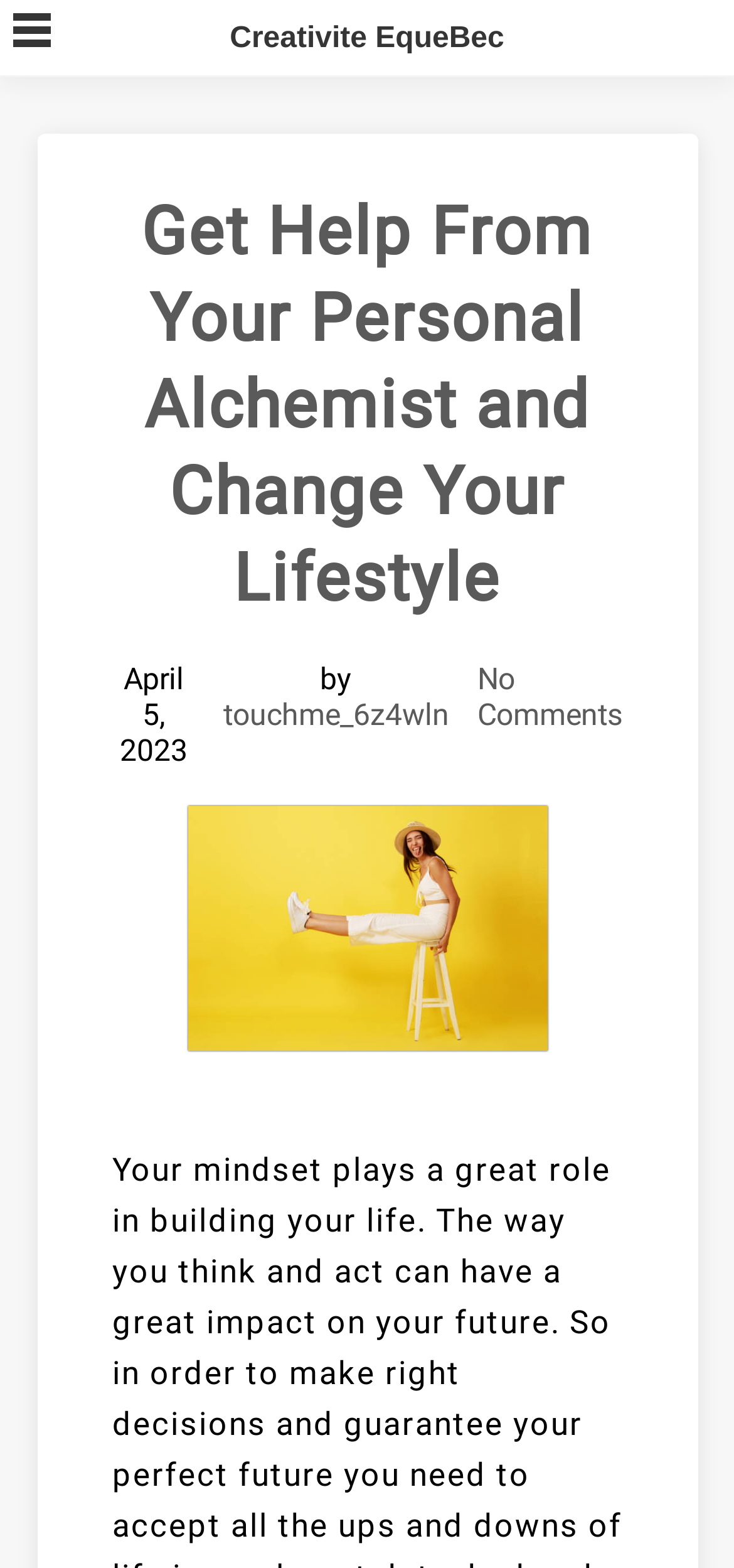What is the name of the website?
Can you offer a detailed and complete answer to this question?

I found the name of the website by looking at the link element that says 'Creativite EqueBec' which is located at the top of the webpage.